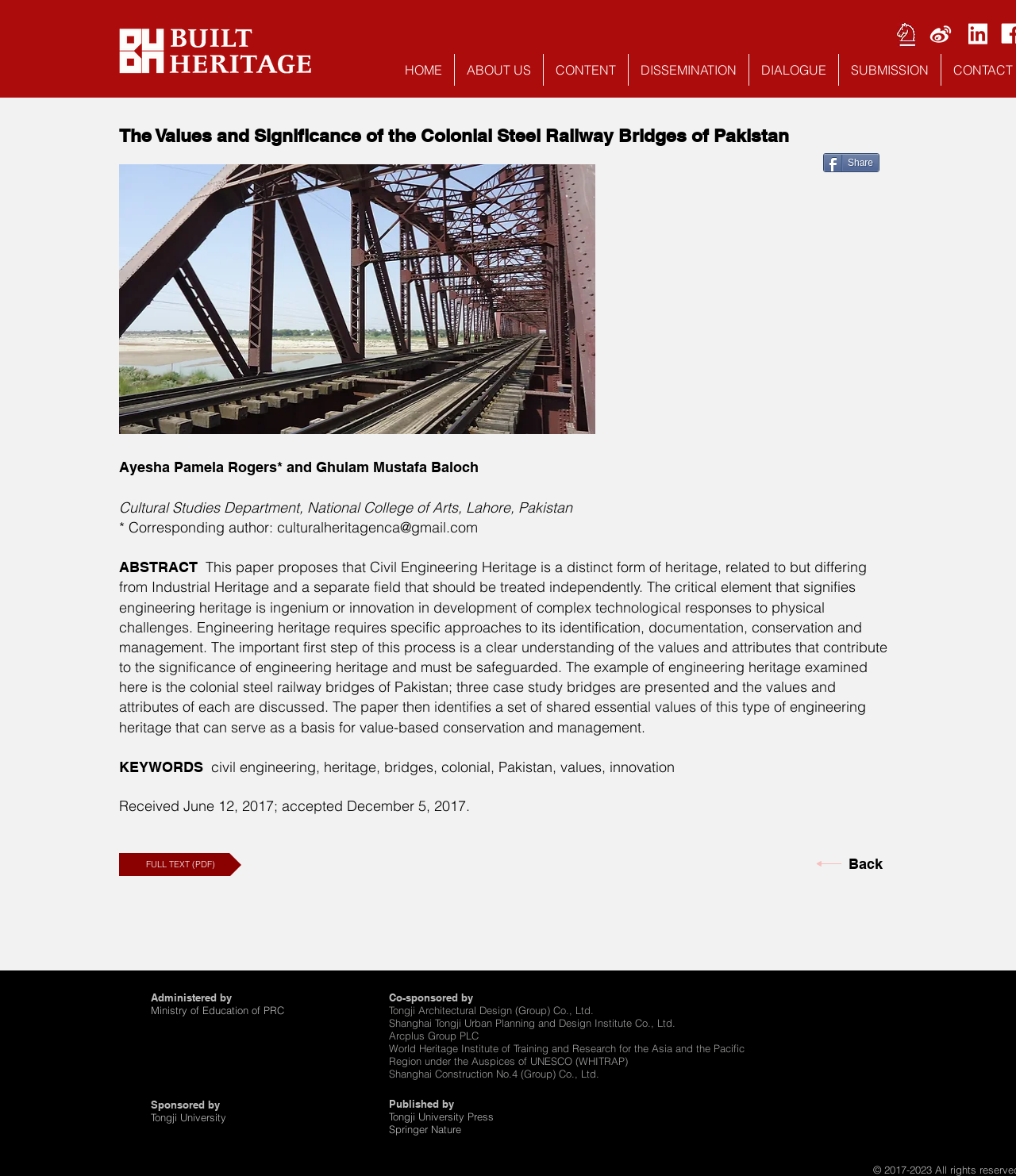What is the email address of the corresponding author?
Based on the screenshot, respond with a single word or phrase.

culturalheritagenca@gmail.com